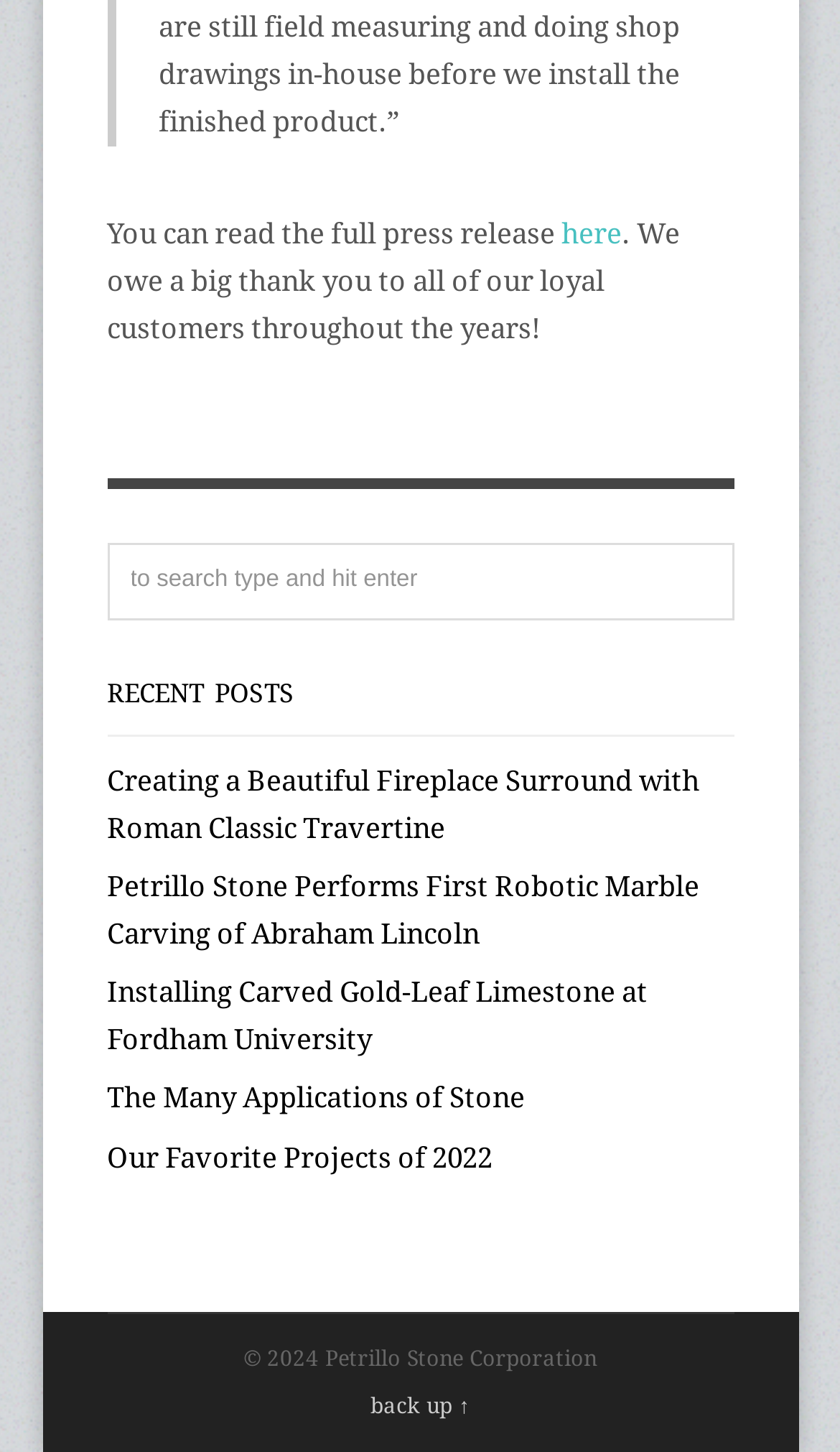Please answer the following question using a single word or phrase: 
What is the purpose of the search box?

to search